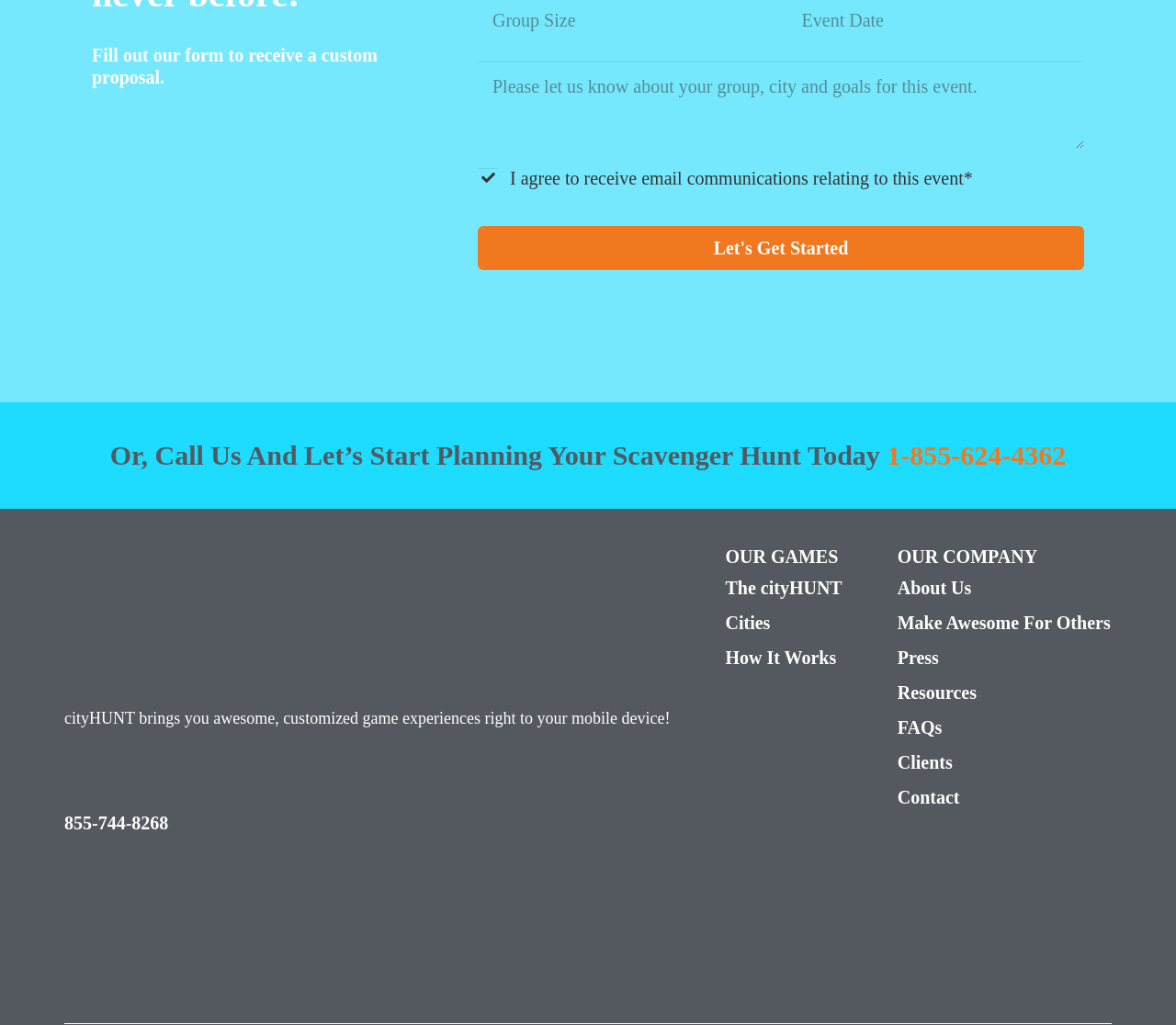What is the purpose of the form on this webpage?
Refer to the screenshot and answer in one word or phrase.

To receive a custom proposal